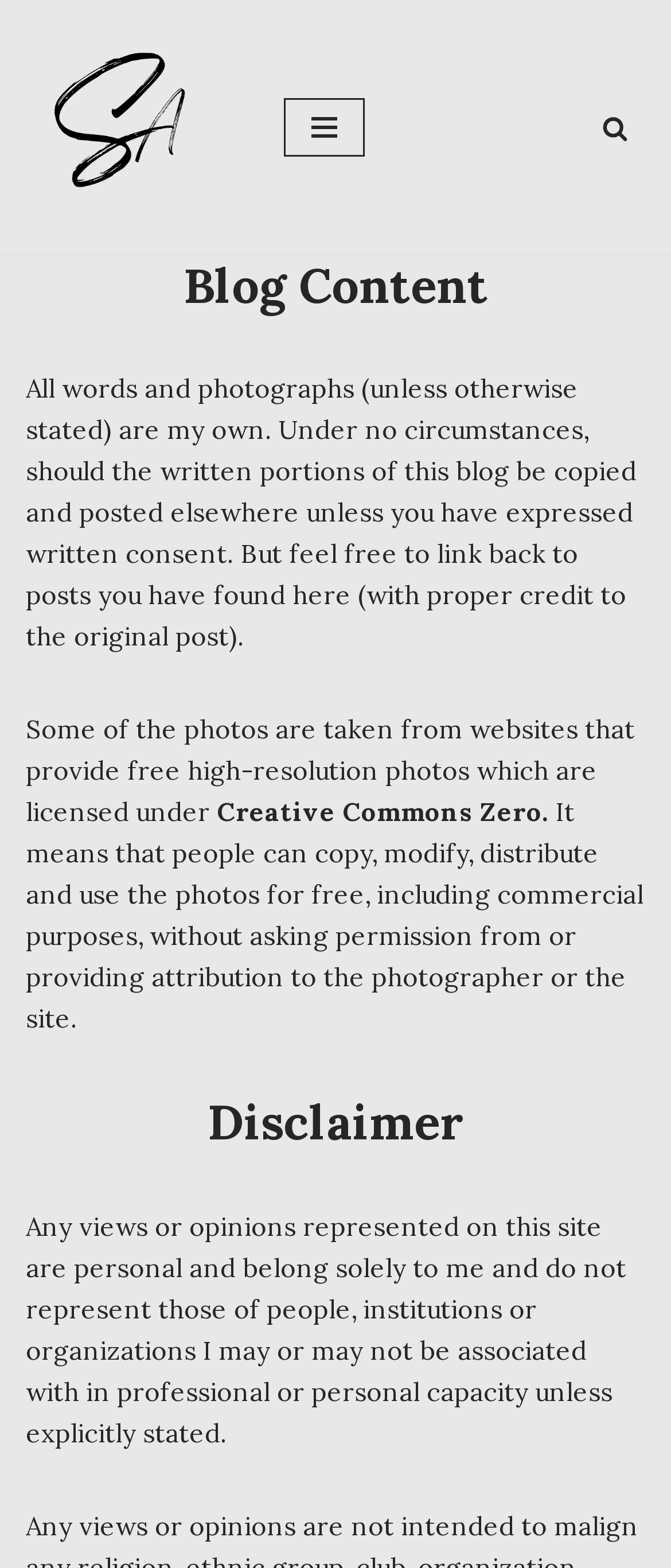Give a one-word or short-phrase answer to the following question: 
What is the name of the blog owner?

Sherlene Angeles